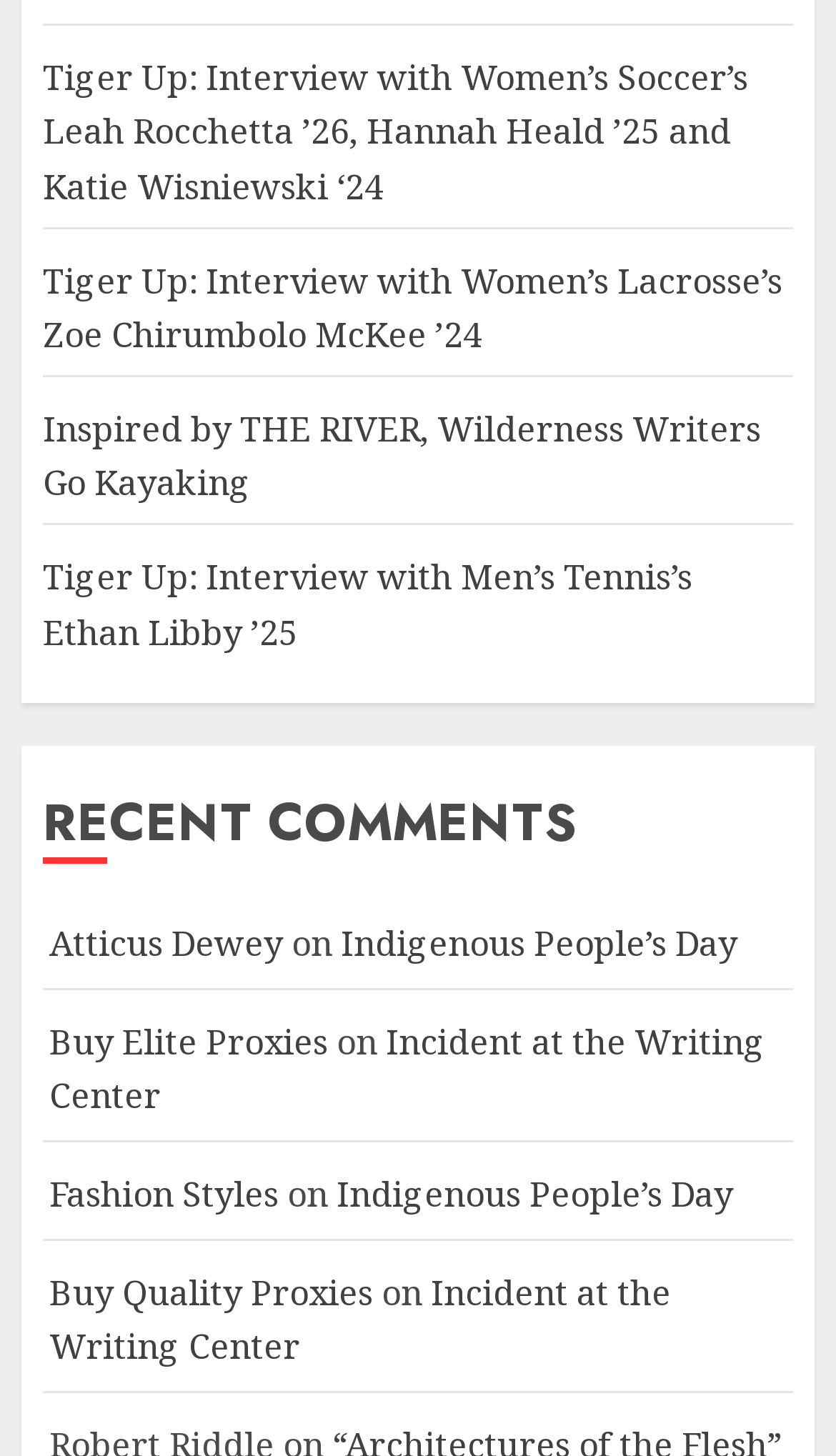Provide the bounding box coordinates of the section that needs to be clicked to accomplish the following instruction: "Read the interview with Women’s Soccer’s Leah Rocchetta ’26, Hannah Heald ’25 and Katie Wisniewski ‘24."

[0.051, 0.036, 0.895, 0.146]